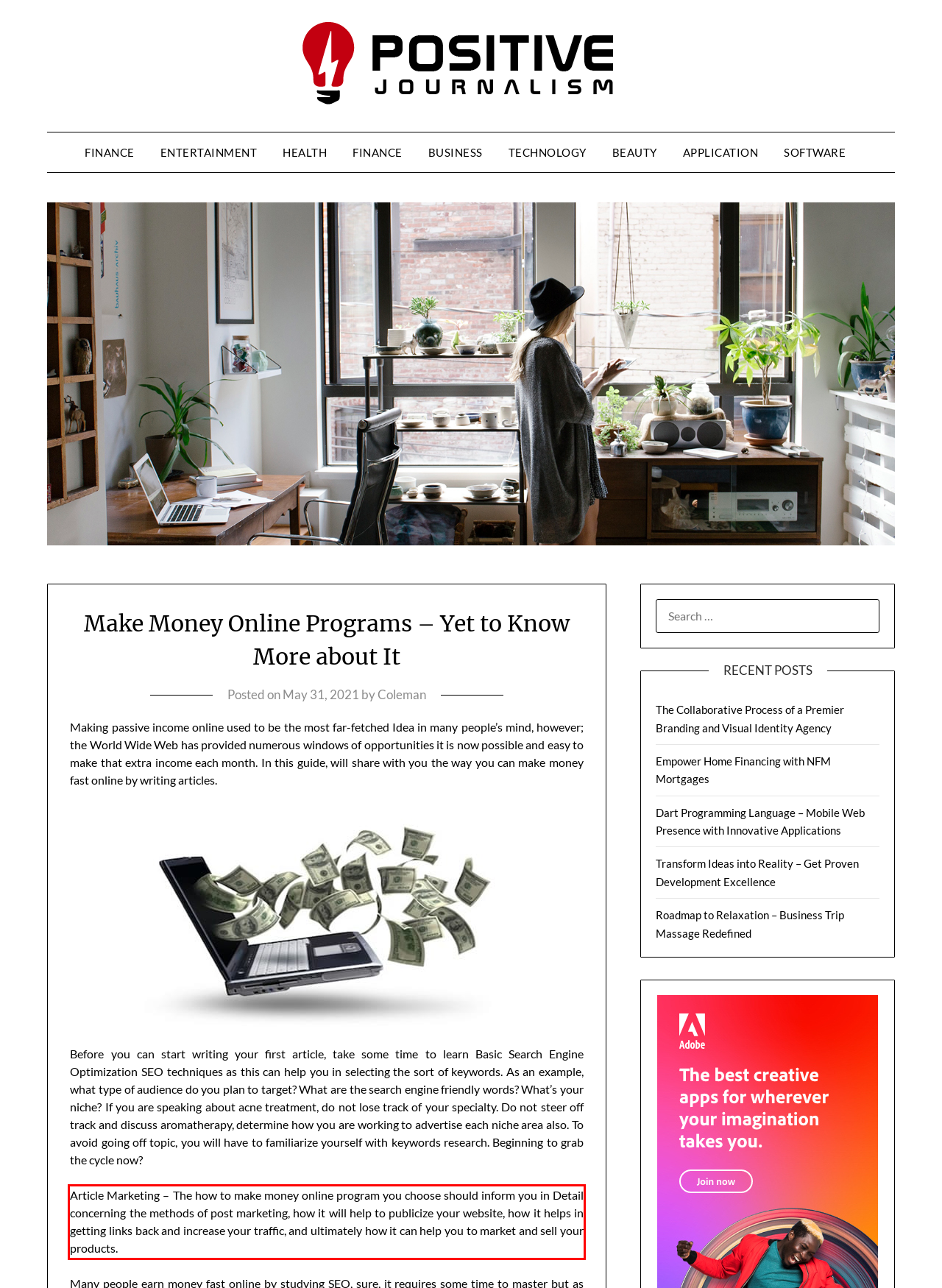Within the screenshot of a webpage, identify the red bounding box and perform OCR to capture the text content it contains.

Article Marketing – The how to make money online program you choose should inform you in Detail concerning the methods of post marketing, how it will help to publicize your website, how it helps in getting links back and increase your traffic, and ultimately how it can help you to market and sell your products.